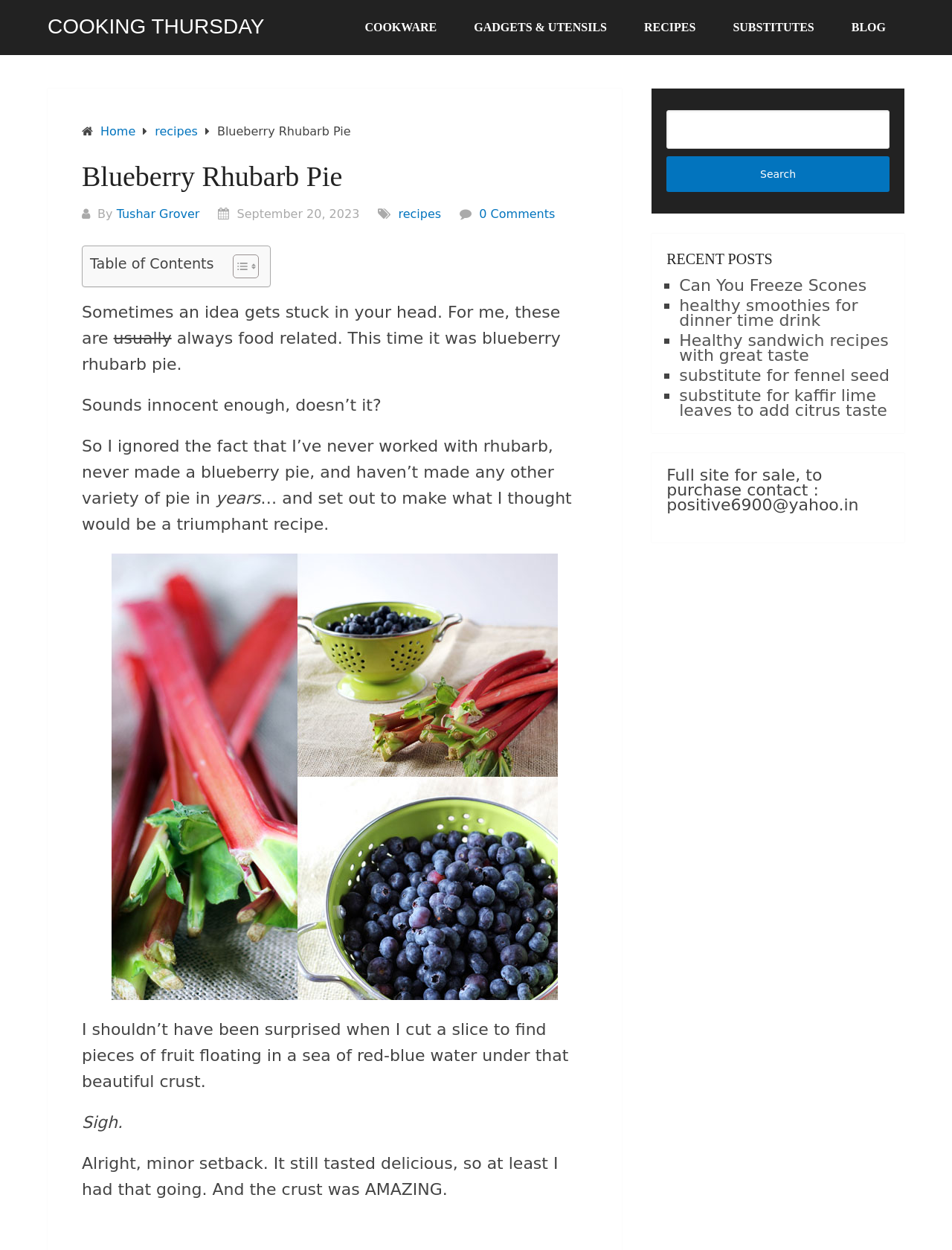Find the bounding box coordinates of the element's region that should be clicked in order to follow the given instruction: "click on the DUSTY HOPE link". The coordinates should consist of four float numbers between 0 and 1, i.e., [left, top, right, bottom].

None